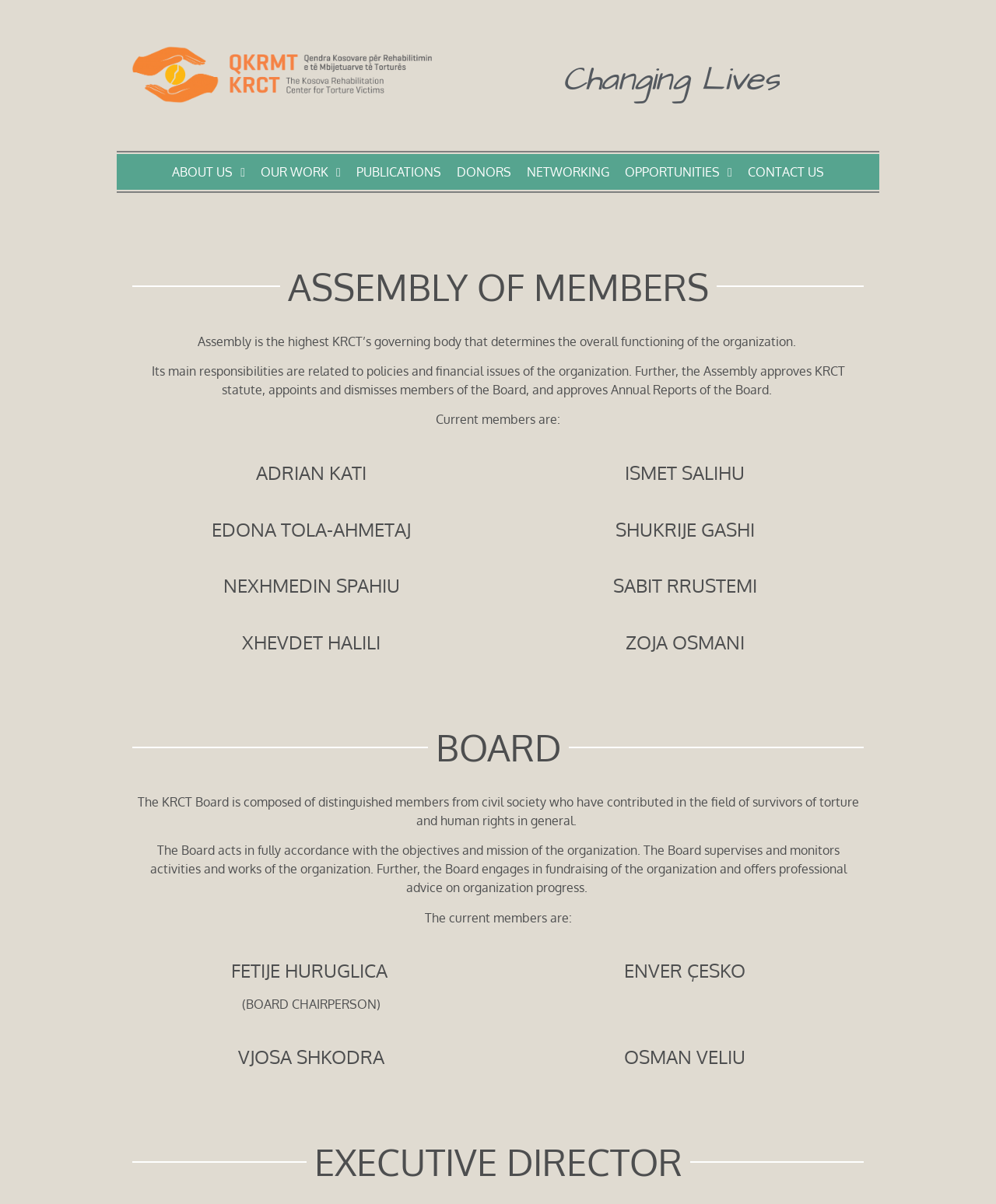Who is the current Chairperson of the Board?
Refer to the image and provide a thorough answer to the question.

Based on the webpage, the current Chairperson of the Board is Fetiye Huruglica, as indicated by the text '(BOARD CHAIRPERSON)' next to her name.